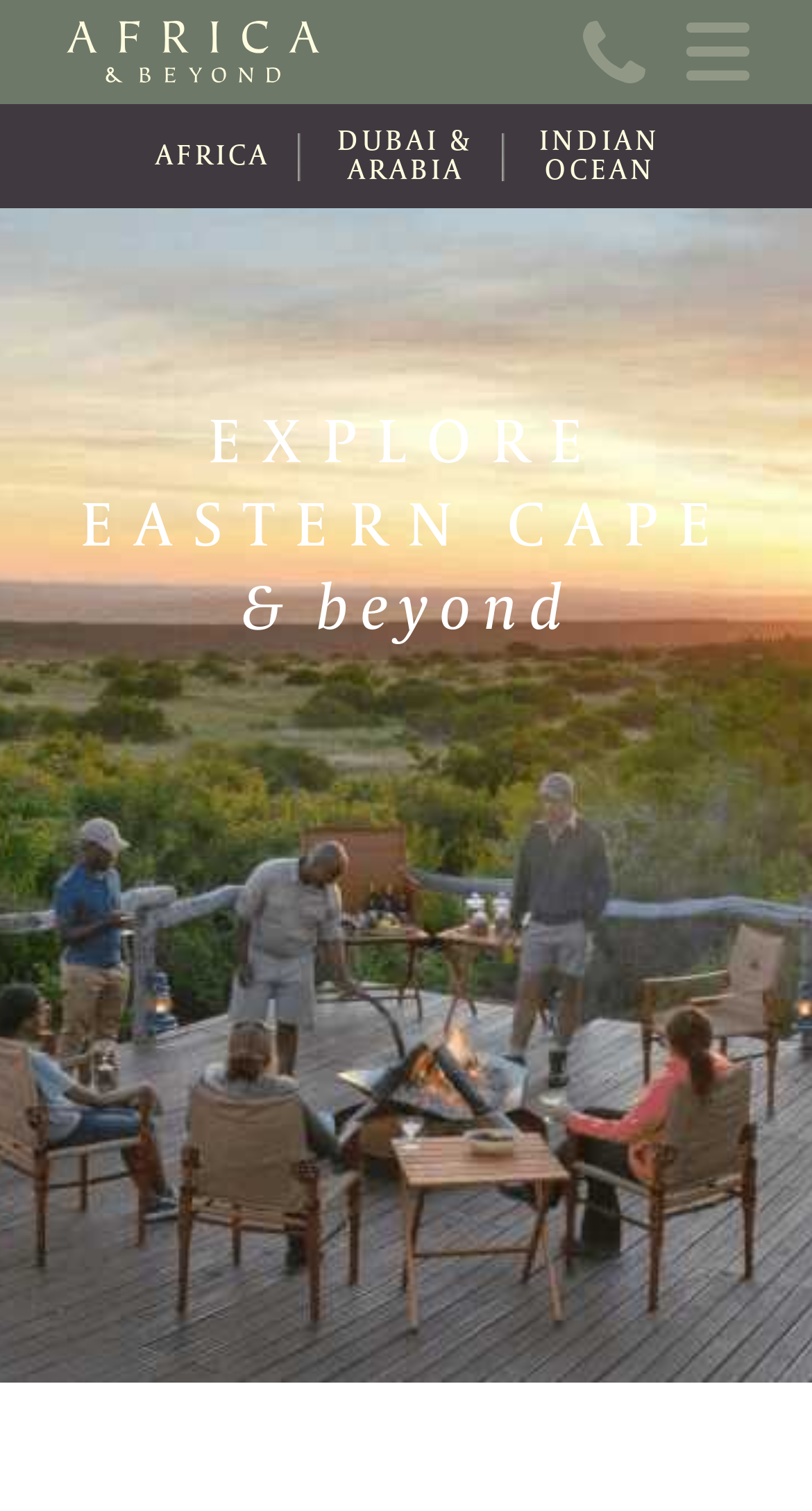Identify the bounding box coordinates of the specific part of the webpage to click to complete this instruction: "read news".

[0.077, 0.338, 0.923, 0.405]